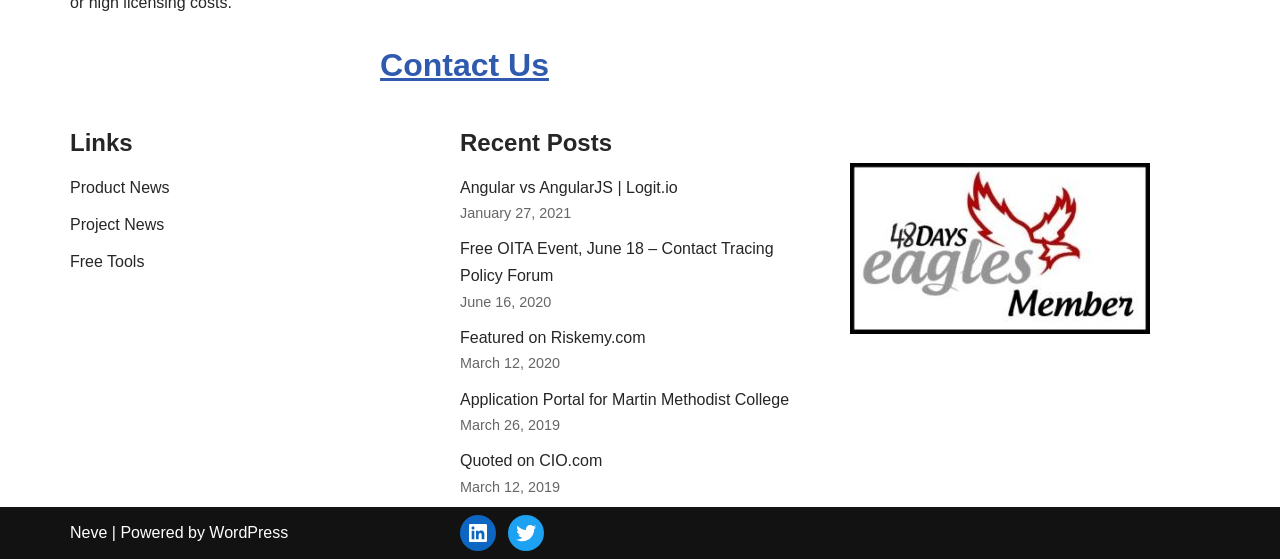What is the name of the image on the right side?
Refer to the image and provide a one-word or short phrase answer.

48 Days Eagles Member